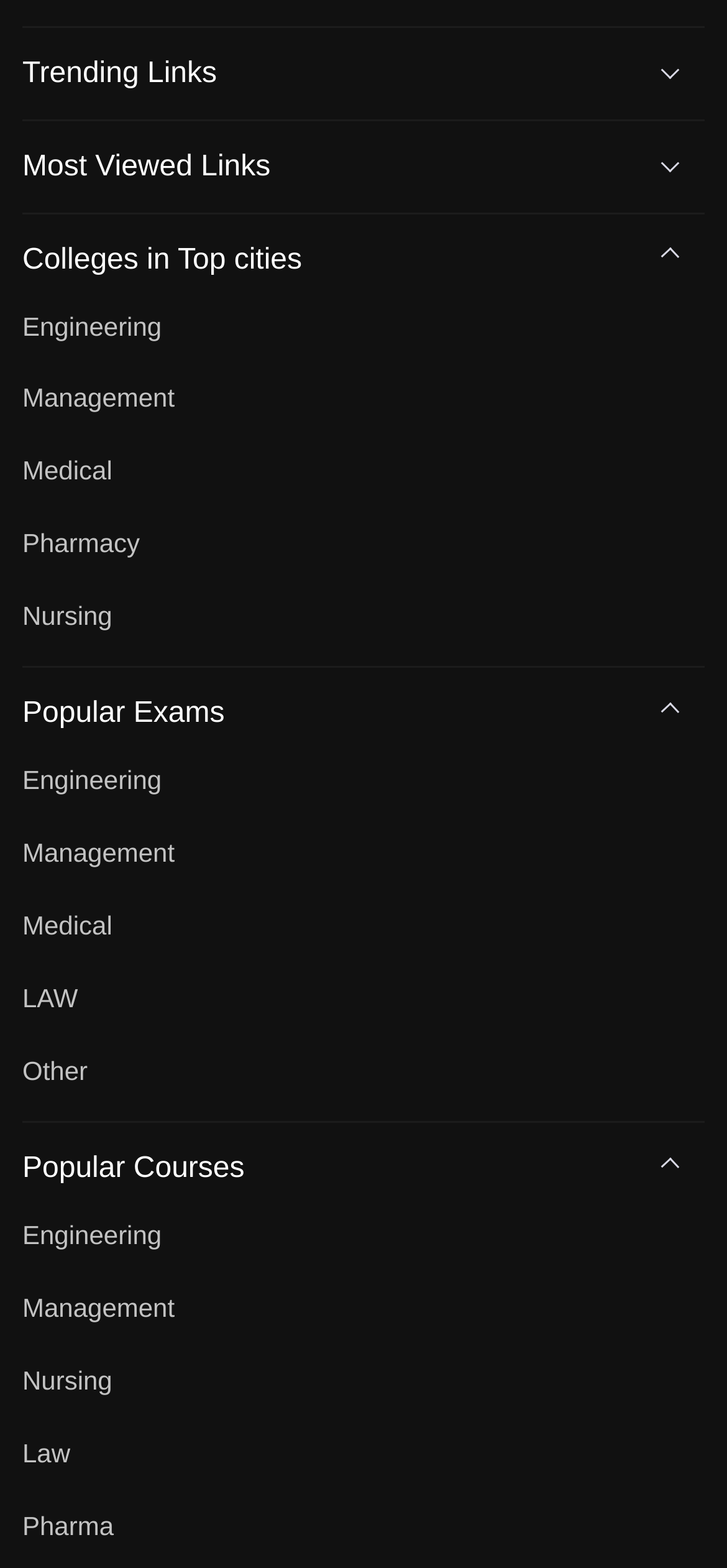Identify the bounding box for the described UI element. Provide the coordinates in (top-left x, top-left y, bottom-right x, bottom-right y) format with values ranging from 0 to 1: JEE Main Answer Key

[0.018, 0.468, 0.407, 0.496]